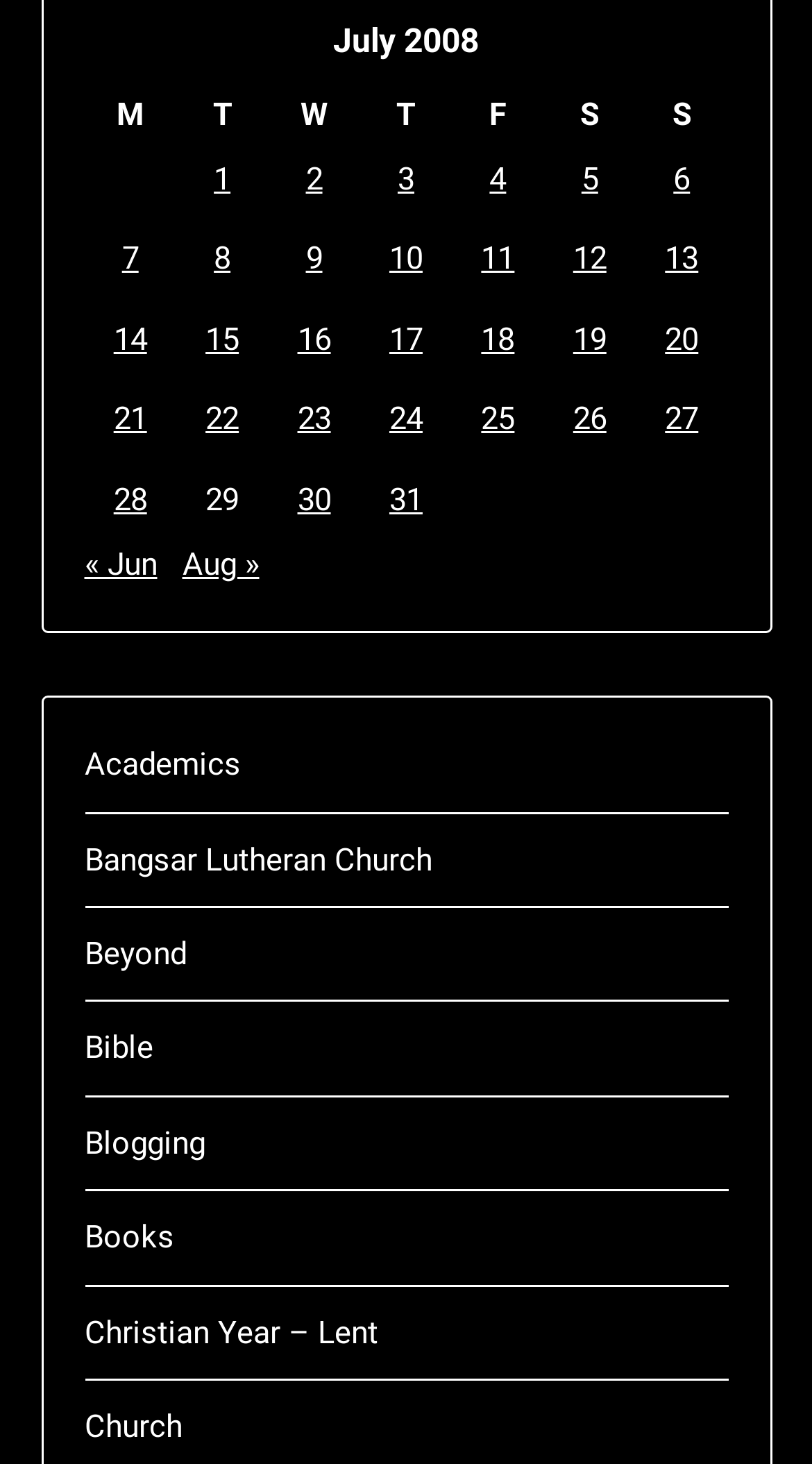What is the month displayed in the table?
Please provide a single word or phrase as the answer based on the screenshot.

July 2008